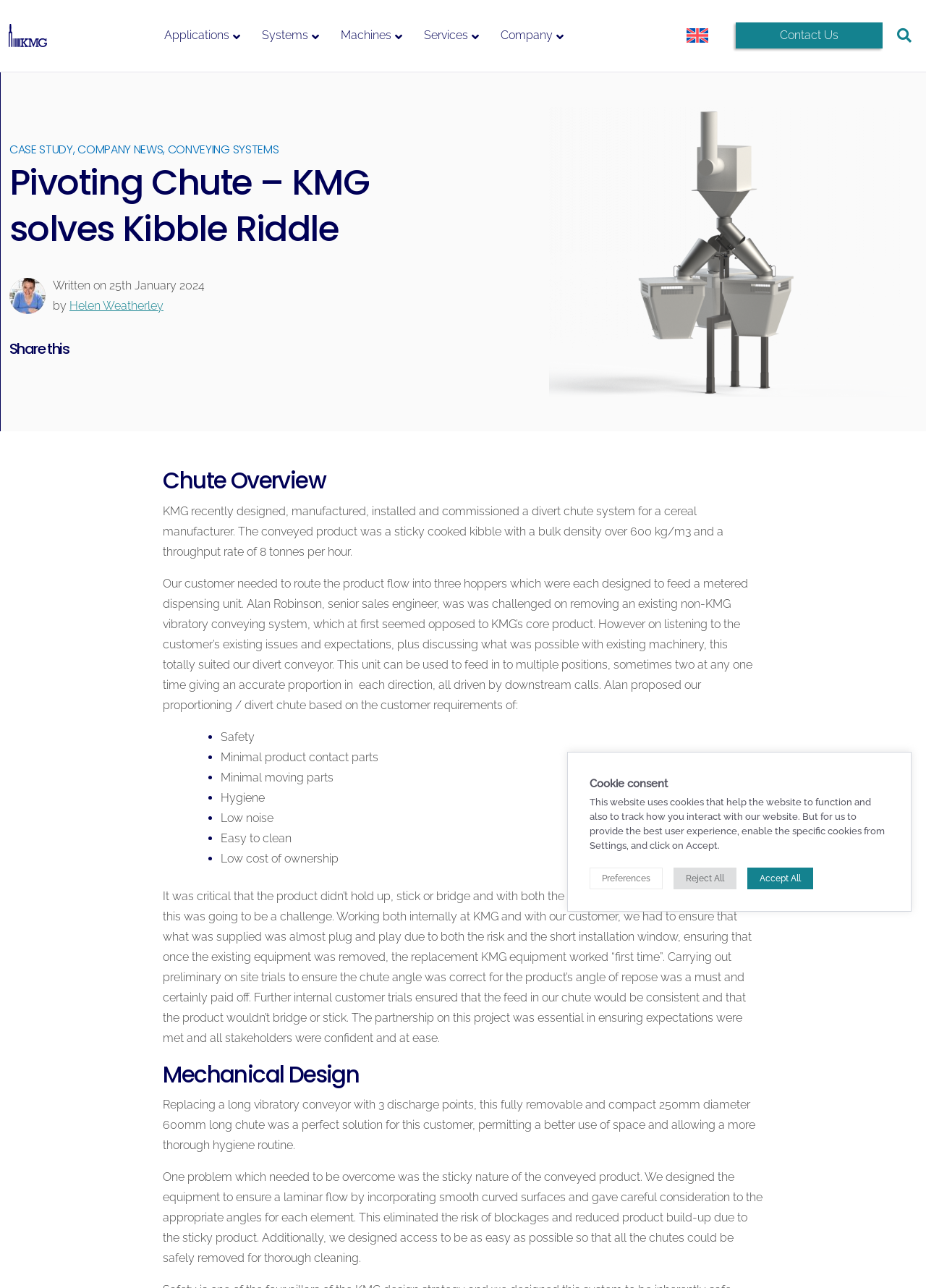Please identify the bounding box coordinates of the element that needs to be clicked to execute the following command: "Click on the 'Systems' link". Provide the bounding box using four float numbers between 0 and 1, formatted as [left, top, right, bottom].

[0.29, 0.0, 0.375, 0.056]